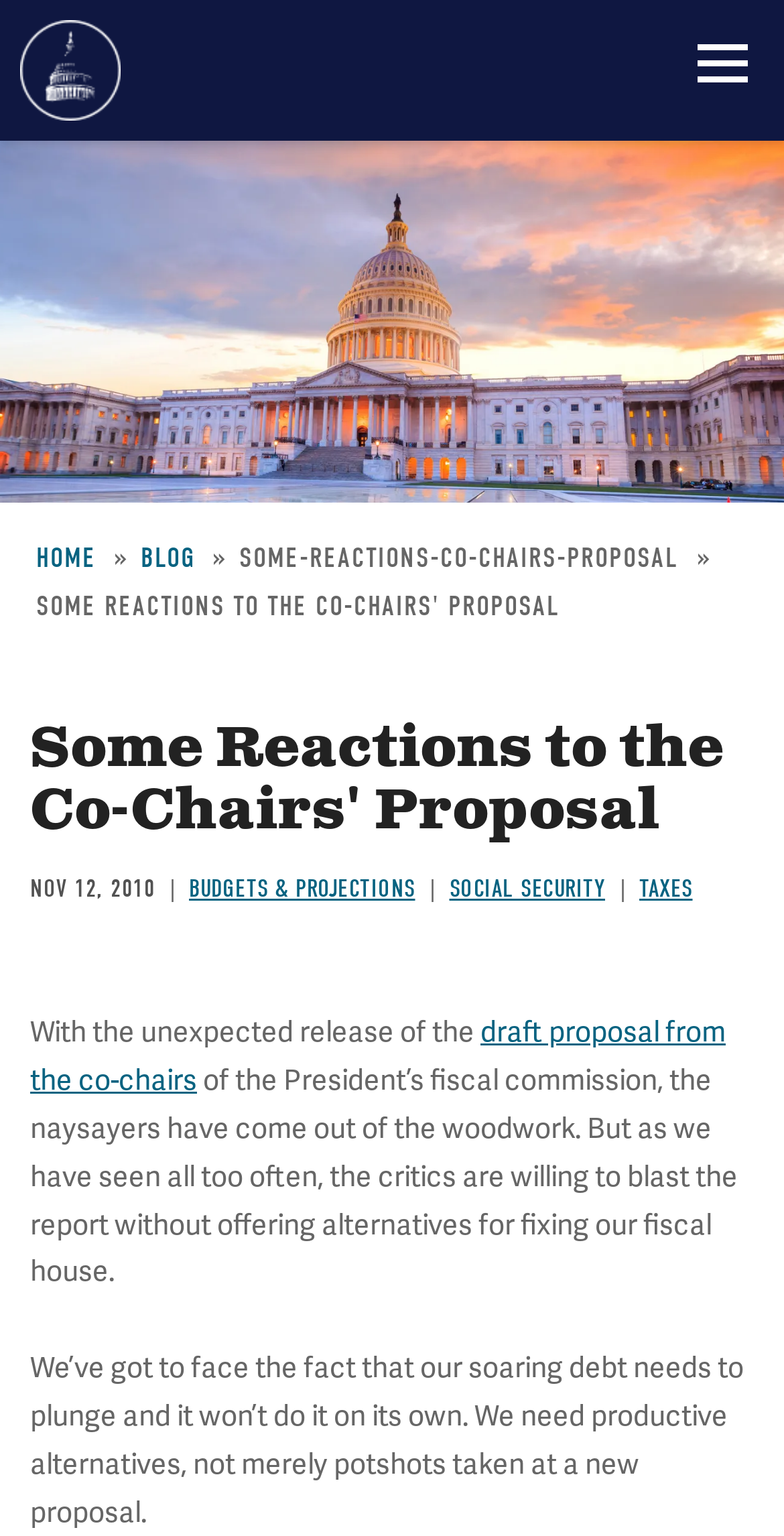Using the given description, provide the bounding box coordinates formatted as (top-left x, top-left y, bottom-right x, bottom-right y), with all values being floating point numbers between 0 and 1. Description: Budgets & Projections

[0.241, 0.569, 0.529, 0.587]